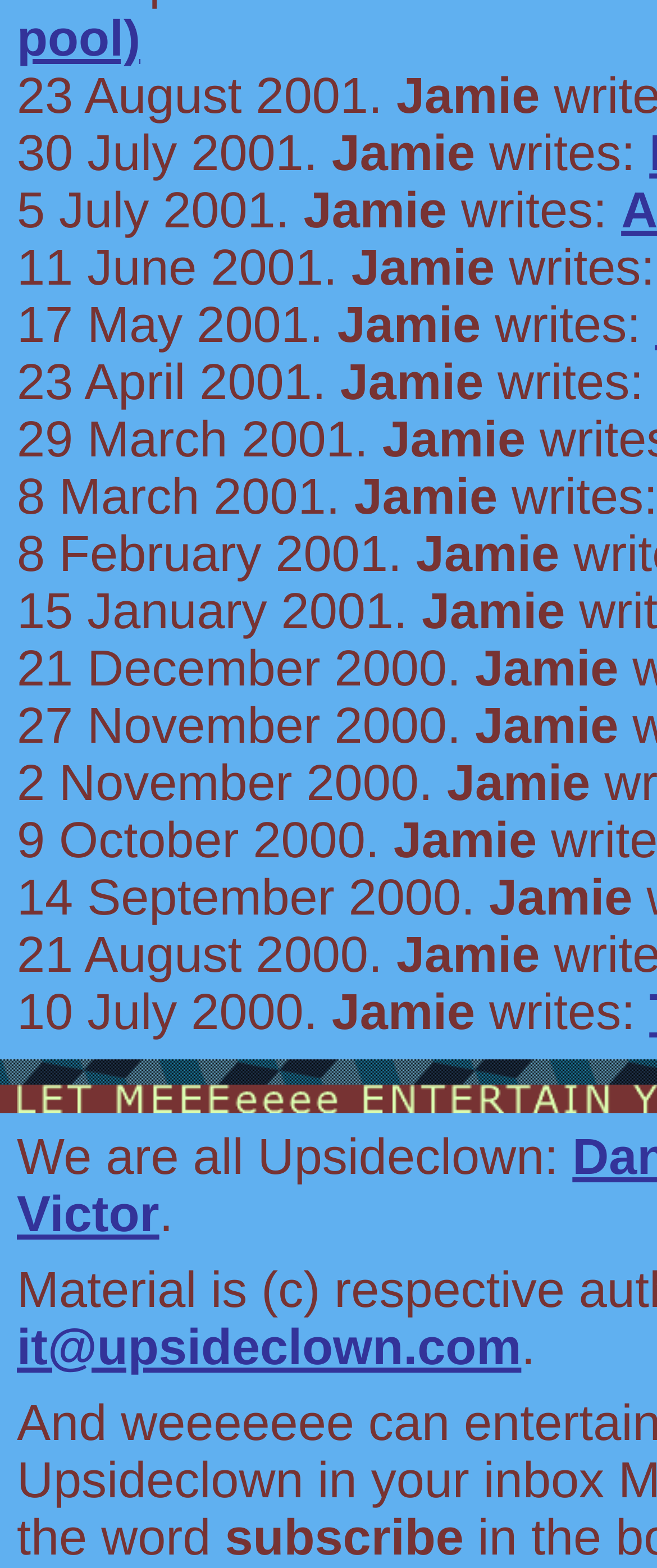Calculate the bounding box coordinates for the UI element based on the following description: "Victor". Ensure the coordinates are four float numbers between 0 and 1, i.e., [left, top, right, bottom].

[0.026, 0.757, 0.242, 0.792]